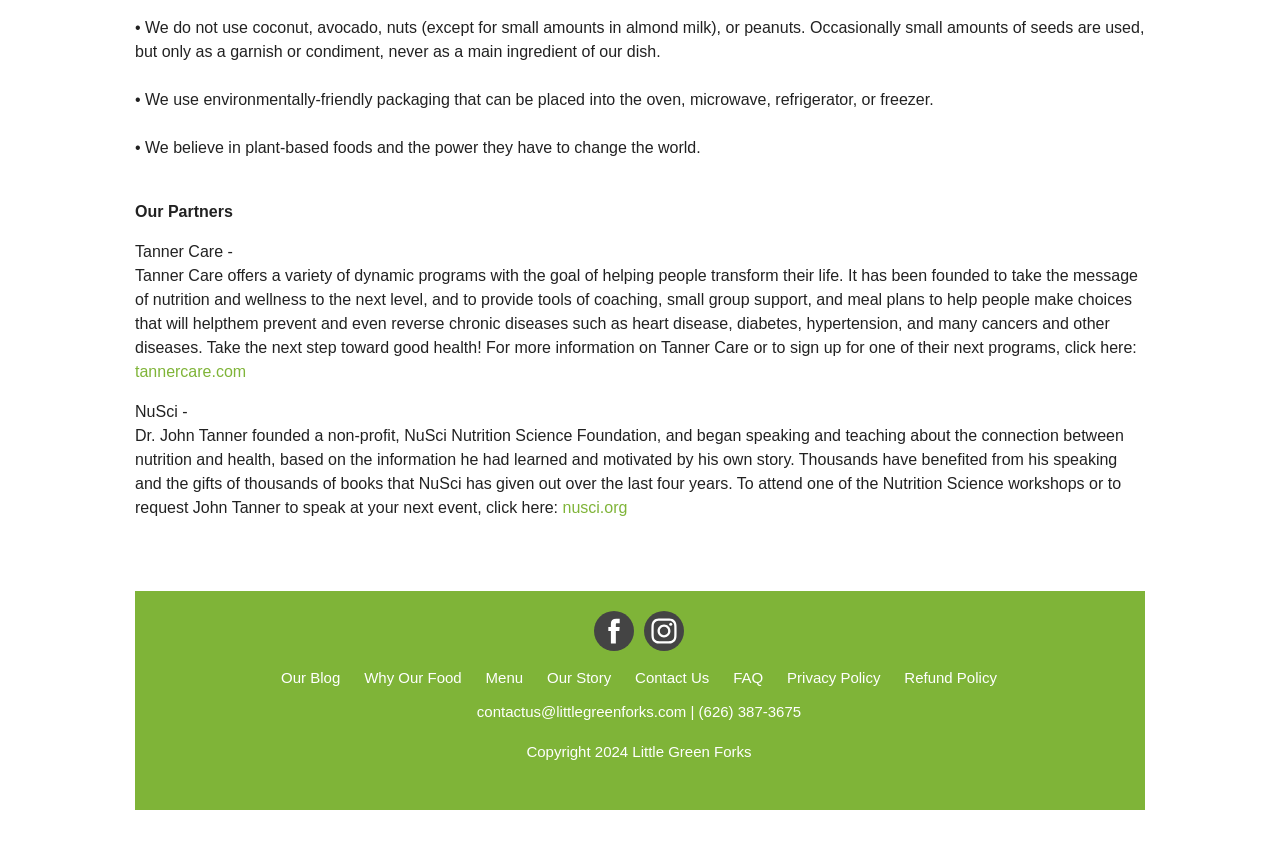Based on the provided description, "Our Blog", find the bounding box of the corresponding UI element in the screenshot.

[0.22, 0.779, 0.266, 0.807]